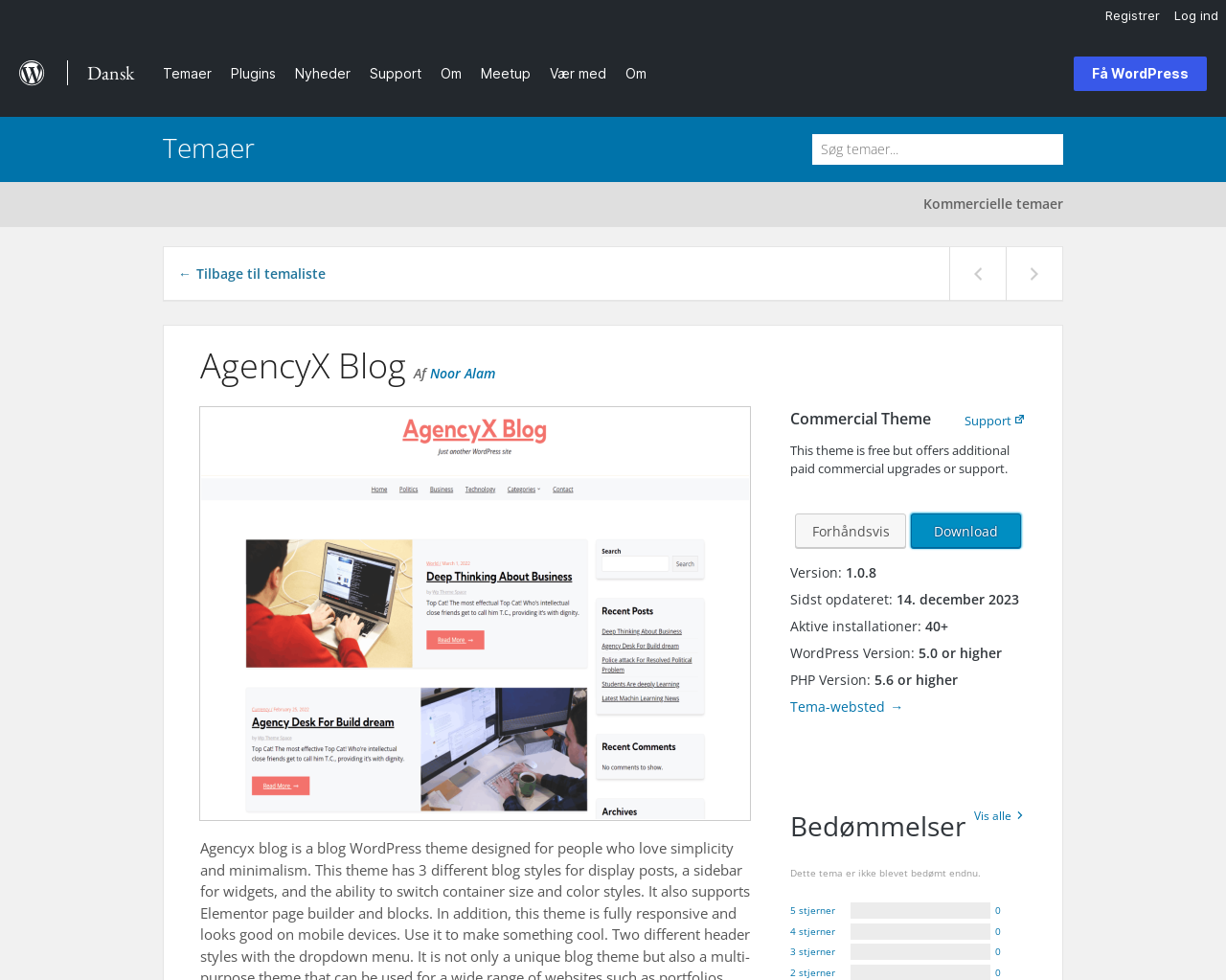Kindly determine the bounding box coordinates for the area that needs to be clicked to execute this instruction: "Download the theme".

[0.743, 0.524, 0.833, 0.559]